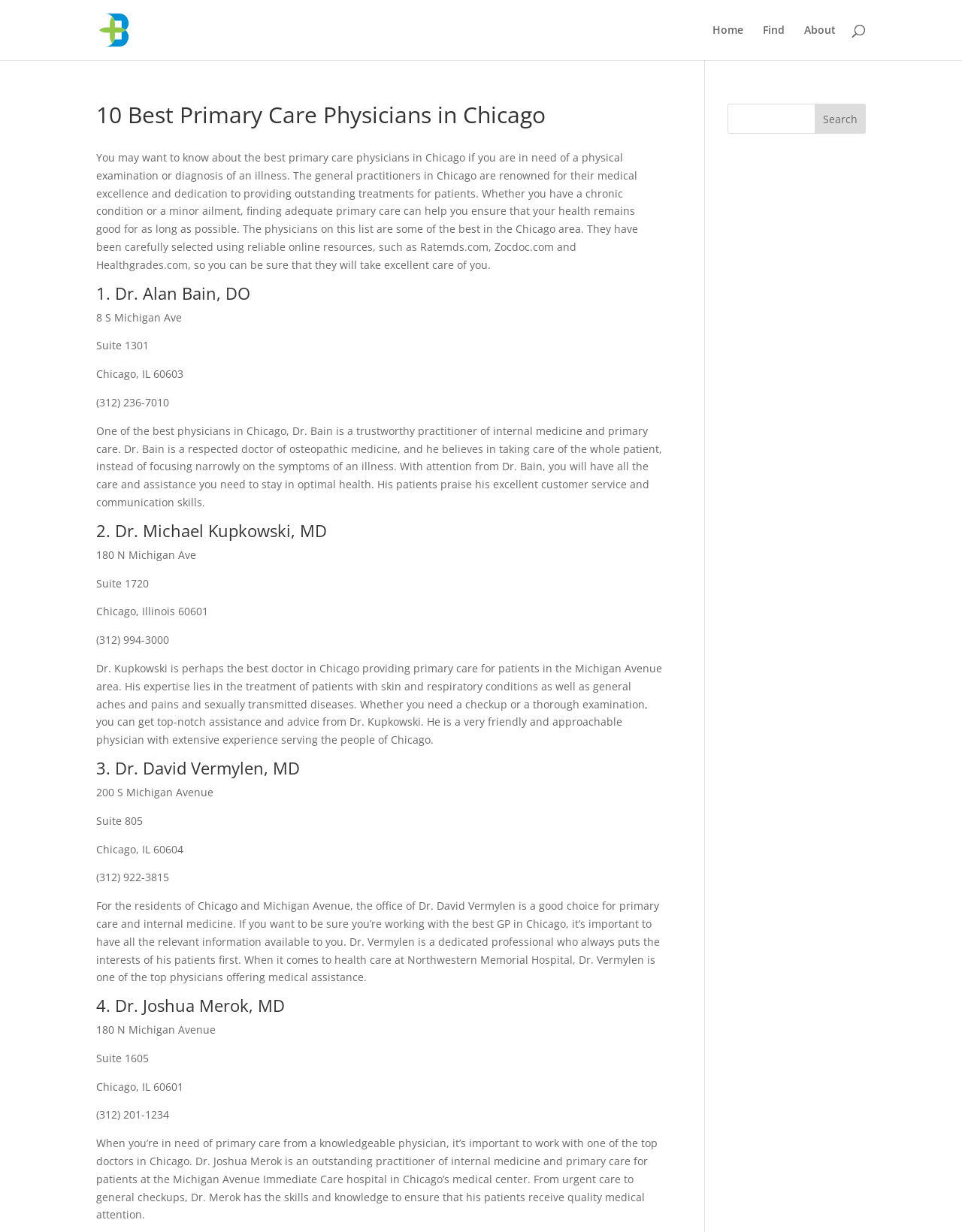Please determine the bounding box coordinates of the clickable area required to carry out the following instruction: "Click on the link to learn more about Dr. Alan Bain". The coordinates must be four float numbers between 0 and 1, represented as [left, top, right, bottom].

[0.1, 0.228, 0.26, 0.247]